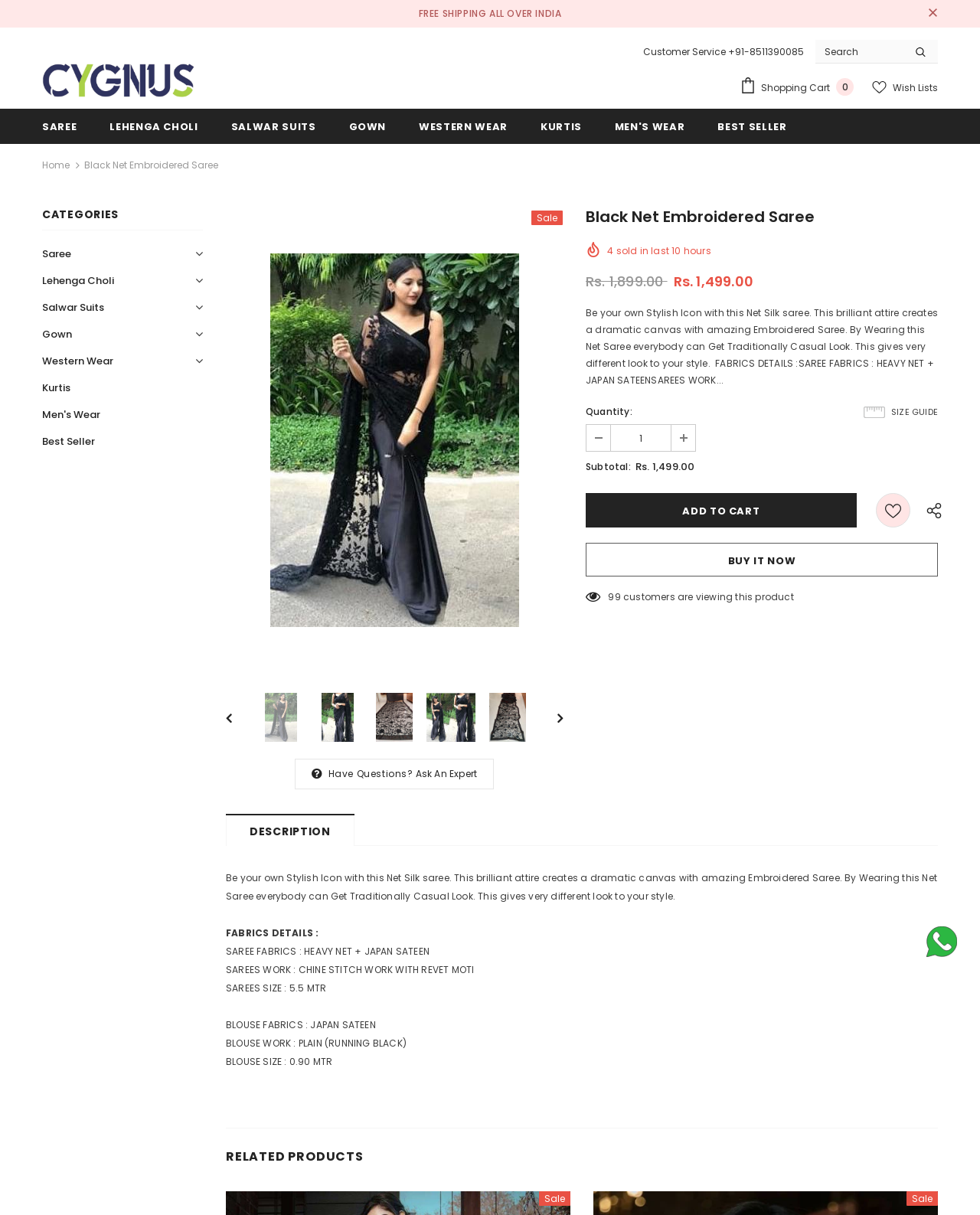Locate the bounding box coordinates of the segment that needs to be clicked to meet this instruction: "View Saree category".

[0.043, 0.09, 0.078, 0.118]